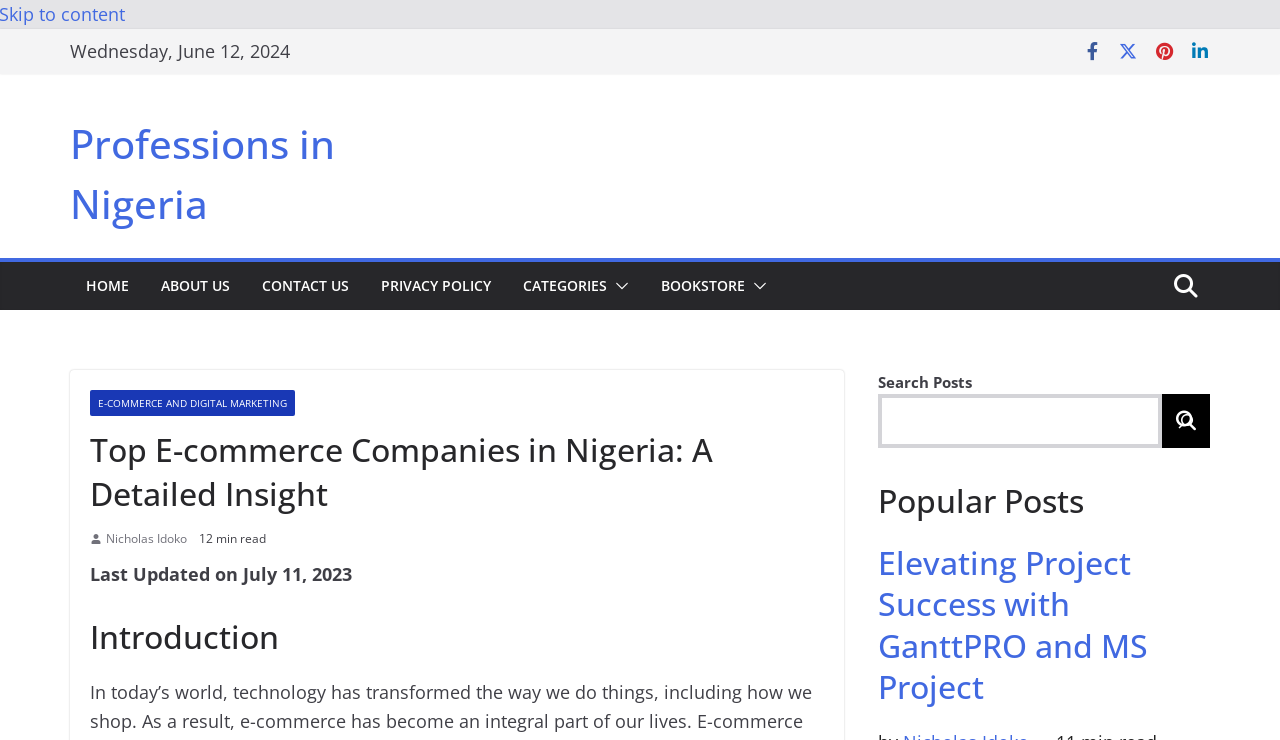Provide a brief response to the question below using a single word or phrase: 
How many social media links are present at the top right corner?

4